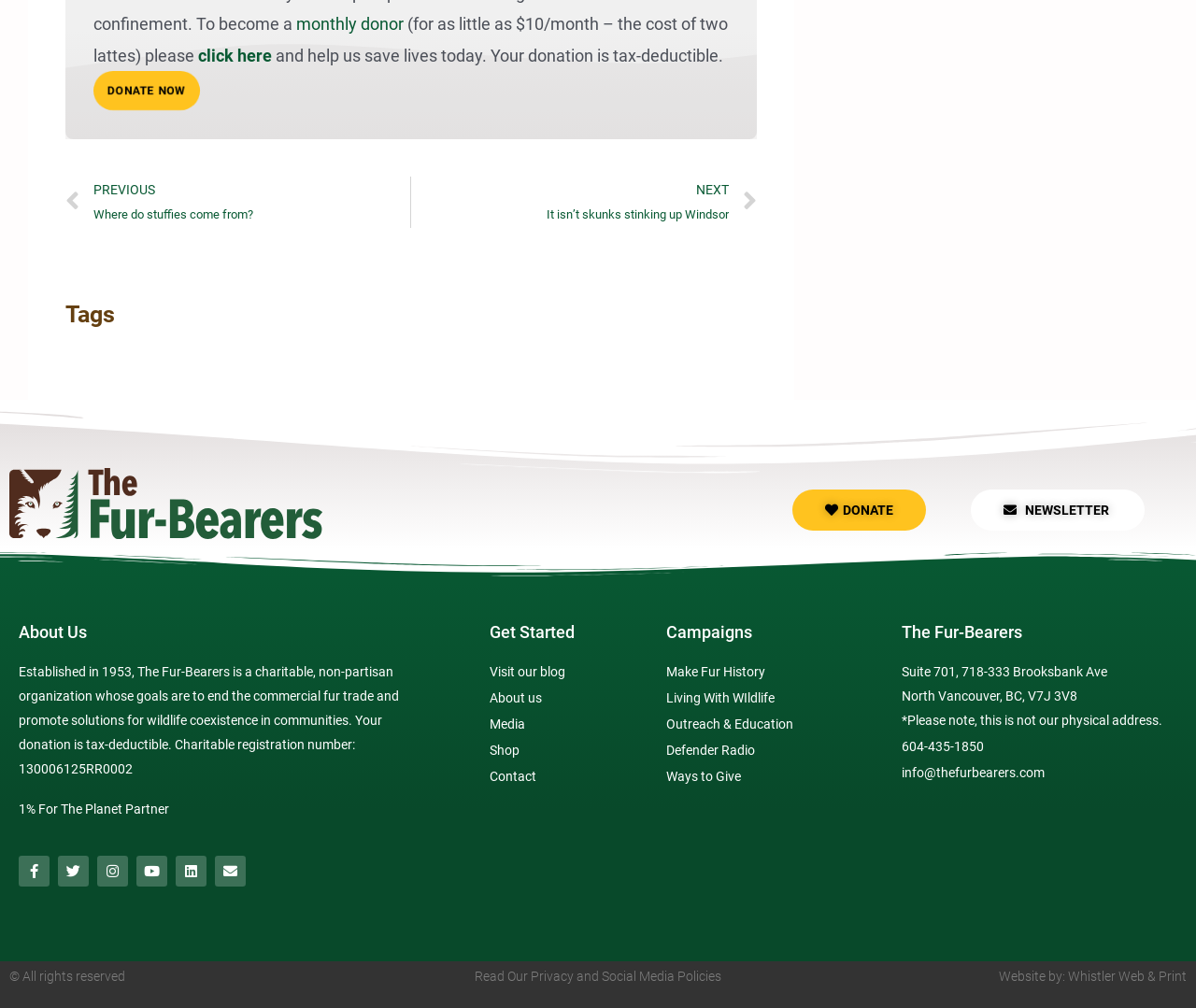Identify the bounding box of the UI element that matches this description: "604-435-1850".

[0.754, 0.729, 0.984, 0.753]